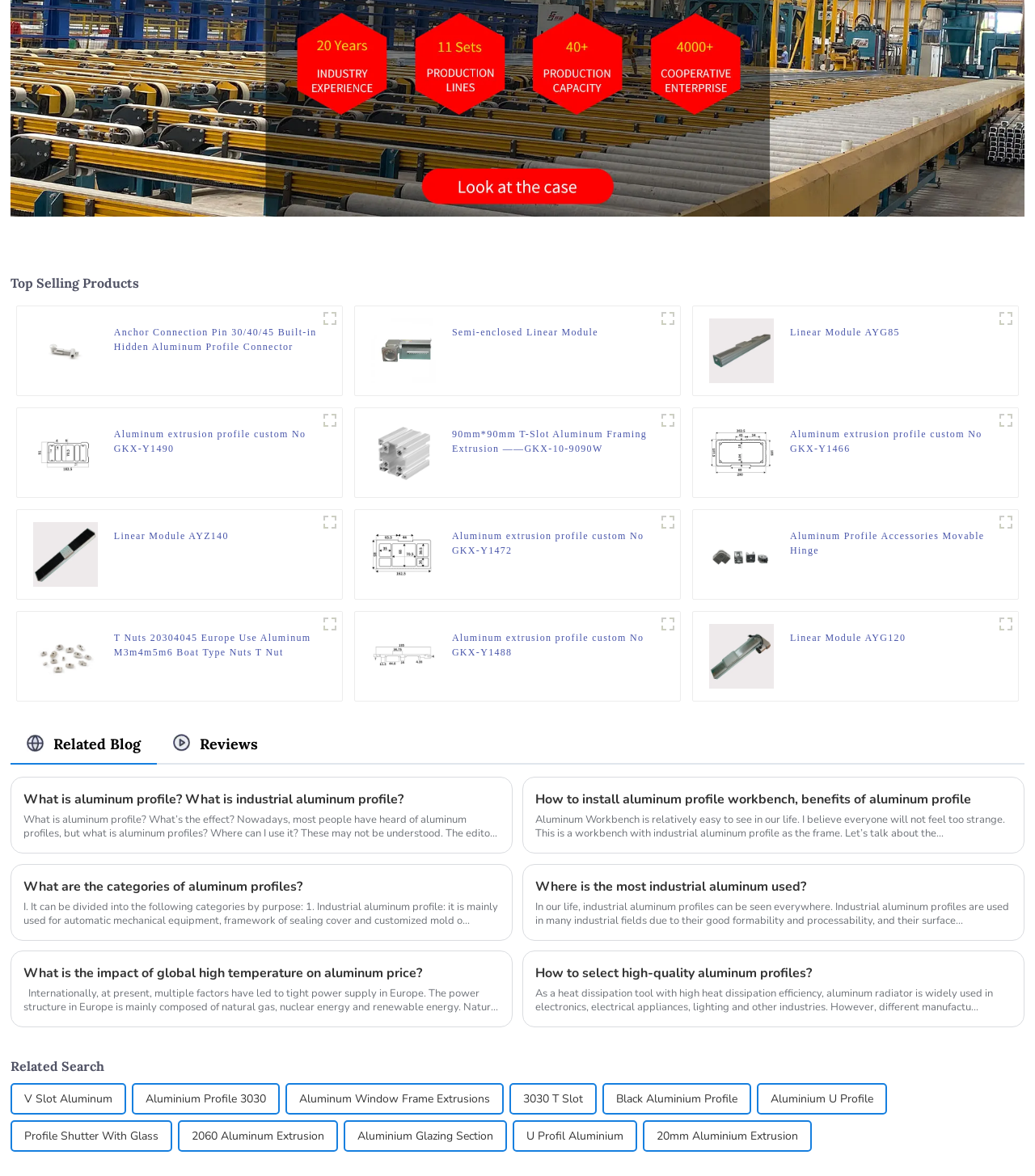What is the name of the product with the image labeled 'AYG85'?
Look at the screenshot and respond with a single word or phrase.

Linear Module AYG85